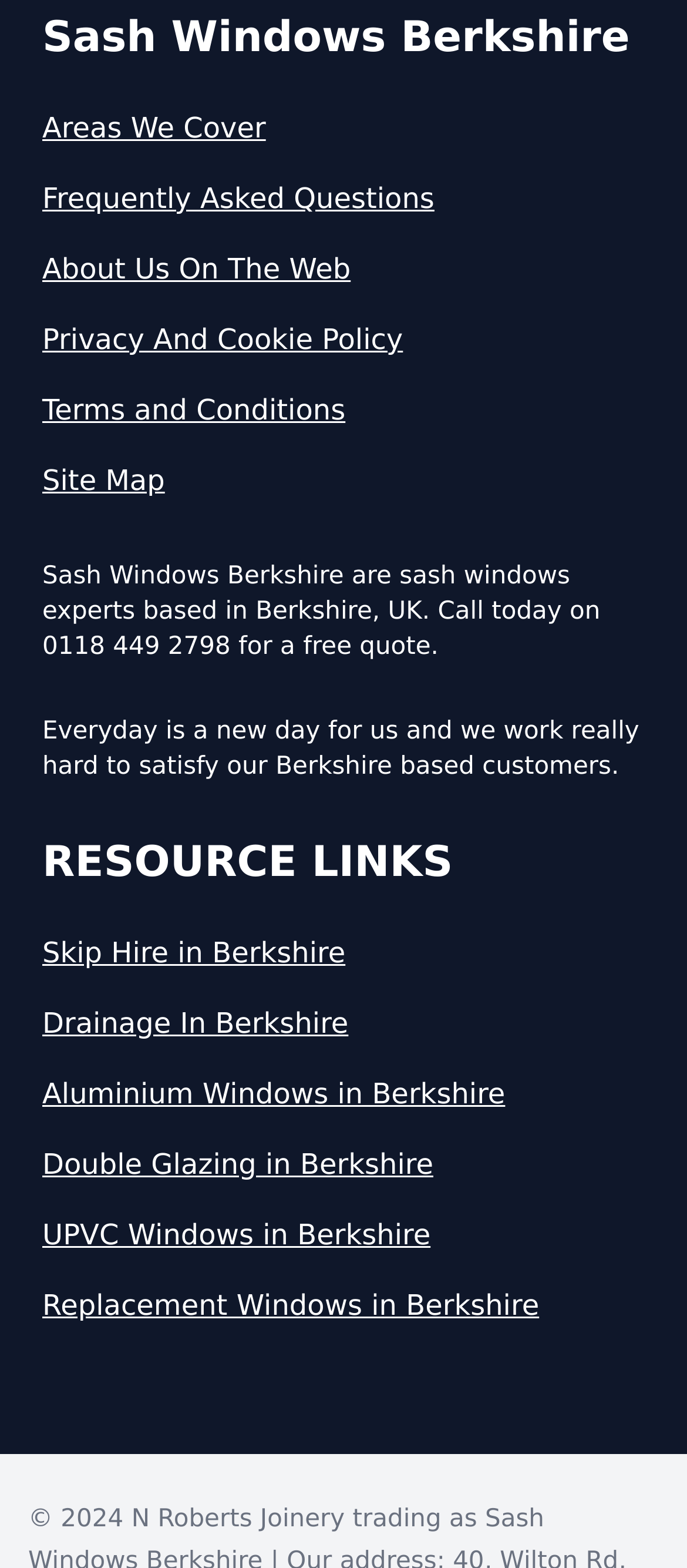What is the name of the company?
Please look at the screenshot and answer in one word or a short phrase.

Sash Windows Berkshire